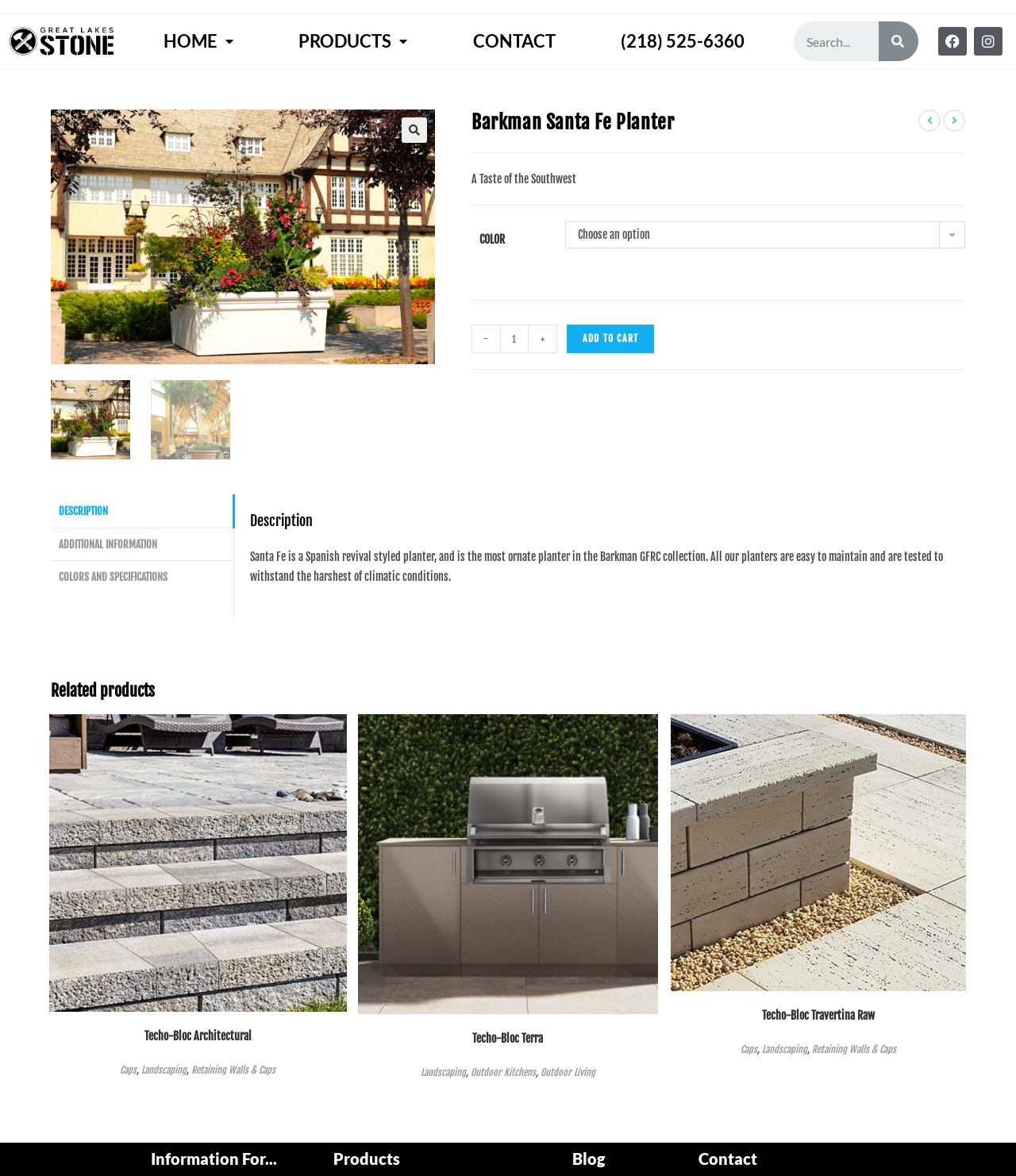Carefully examine the image and provide an in-depth answer to the question: What is the phone number provided for contact?

The phone number provided for contact can be found in the link element with the text '(218) 525-6360' located in the top navigation bar.